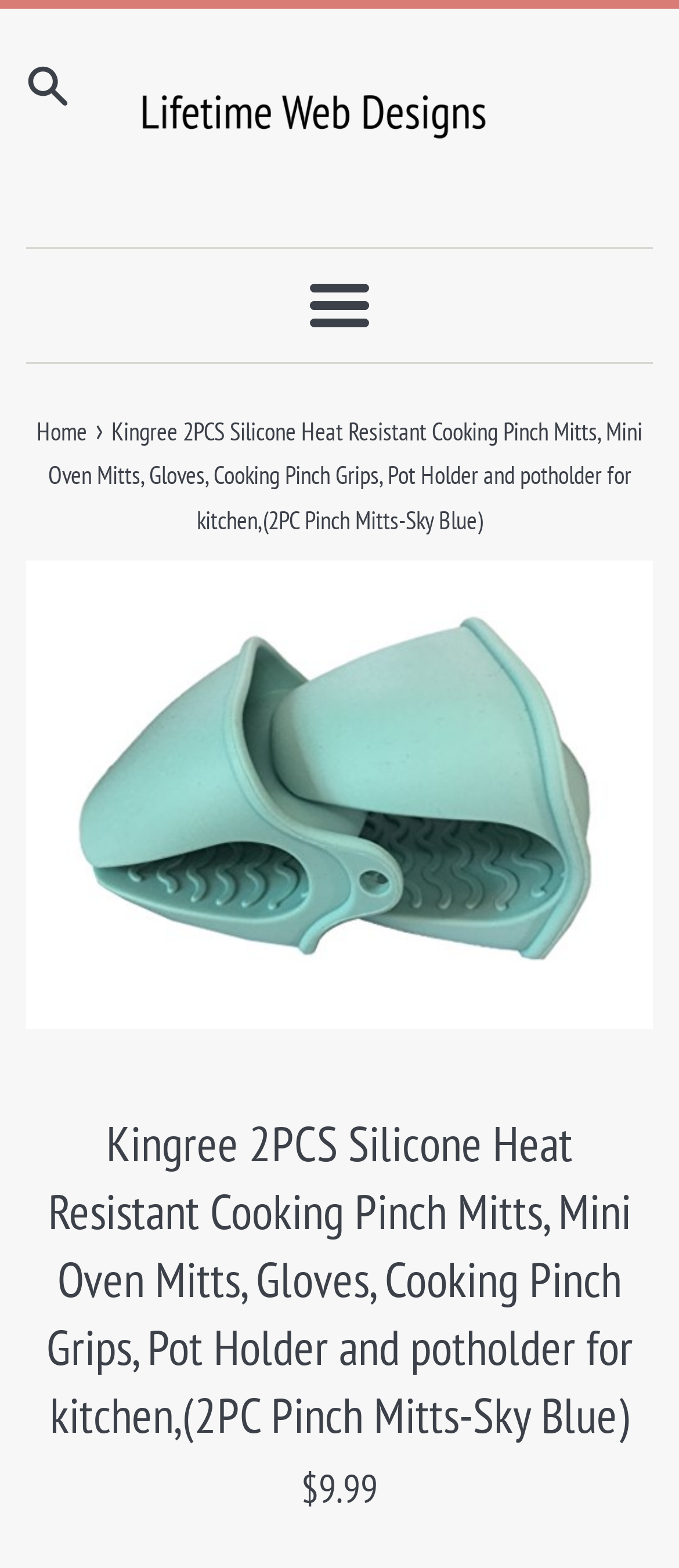What is the purpose of the product?
Based on the visual content, answer with a single word or a brief phrase.

Protecting hands from burns